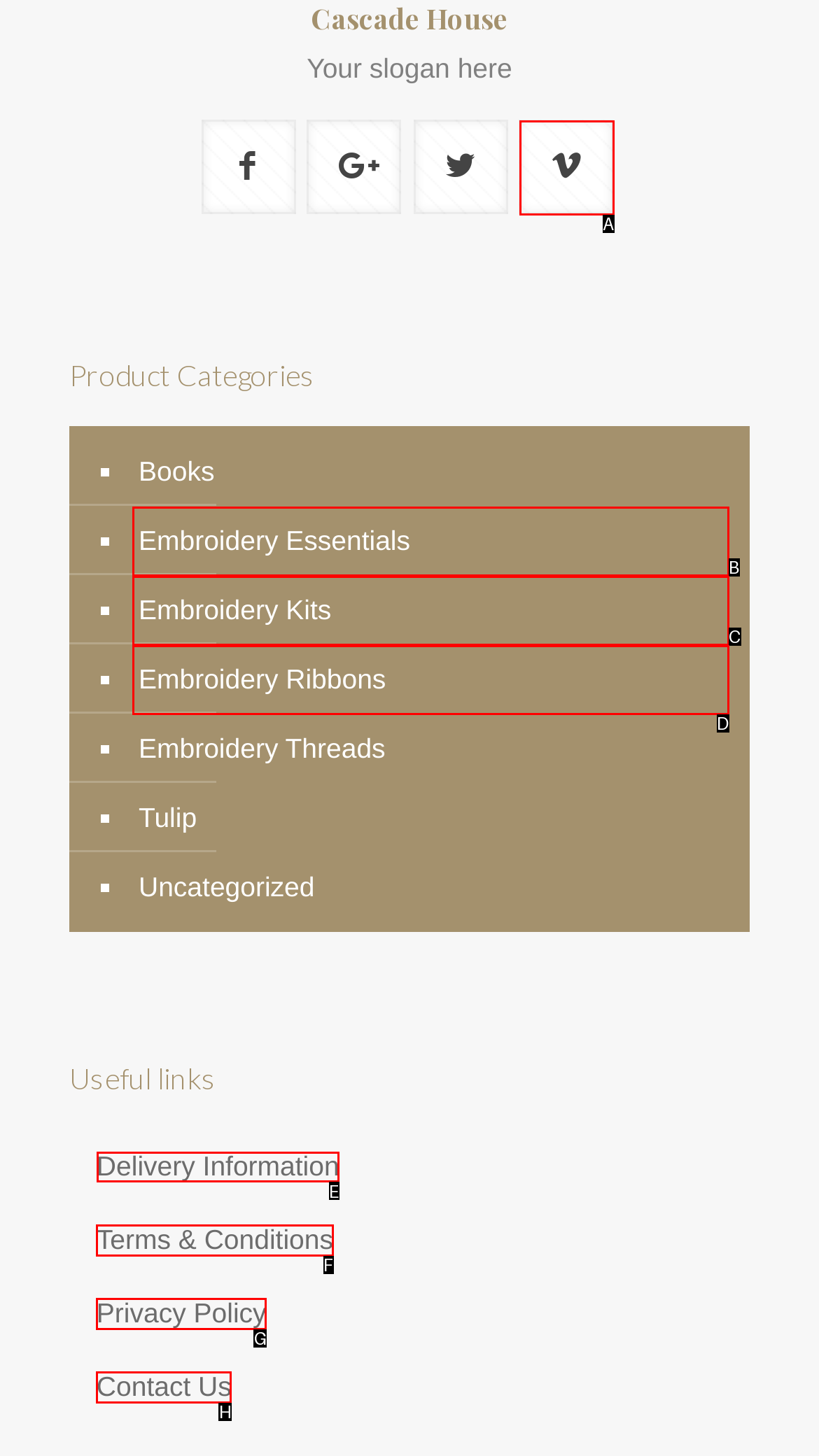Show which HTML element I need to click to perform this task: go to HARIS Catering Equipments Trading homepage Answer with the letter of the correct choice.

None